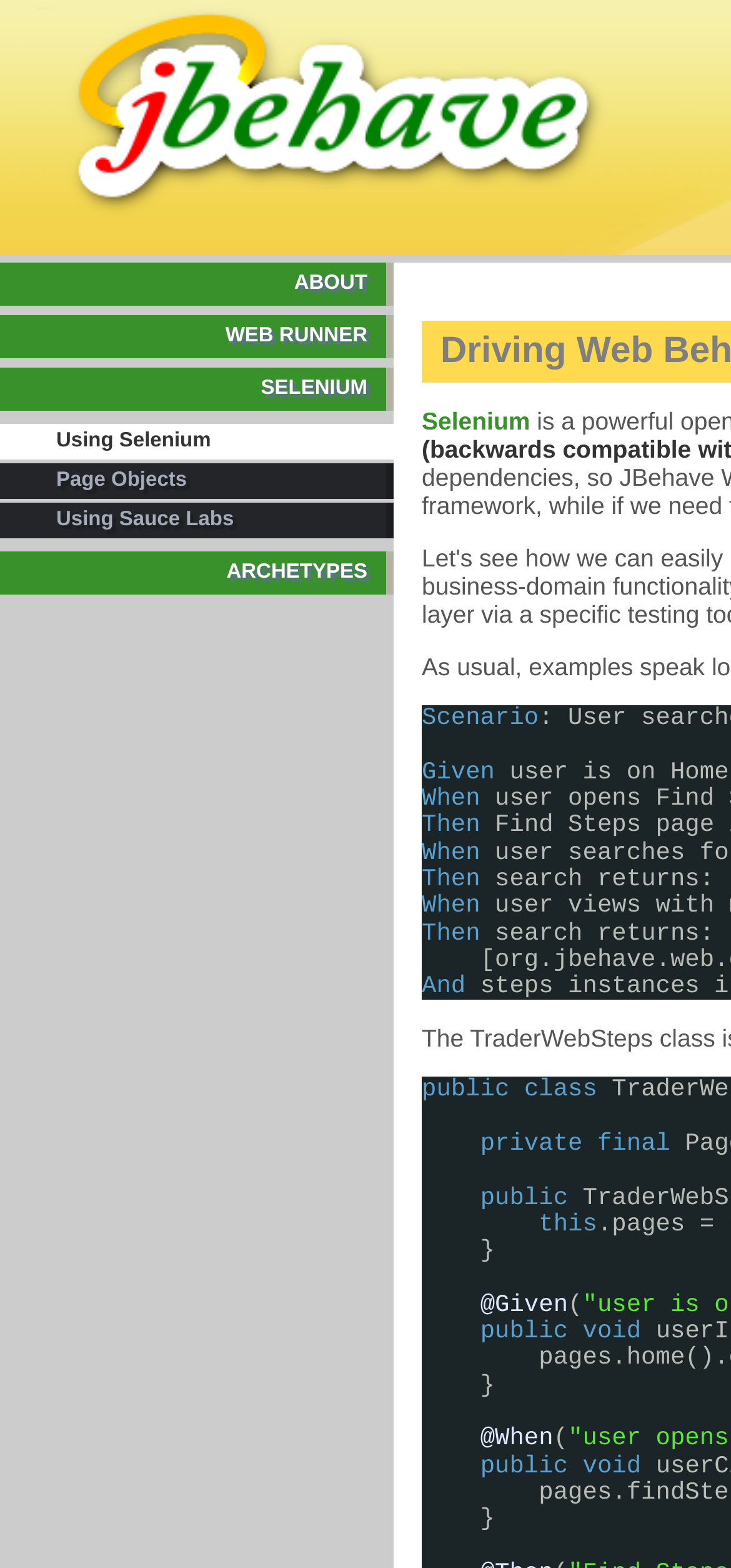Pinpoint the bounding box coordinates of the element to be clicked to execute the instruction: "go to License".

[0.0, 0.022, 0.538, 0.044]